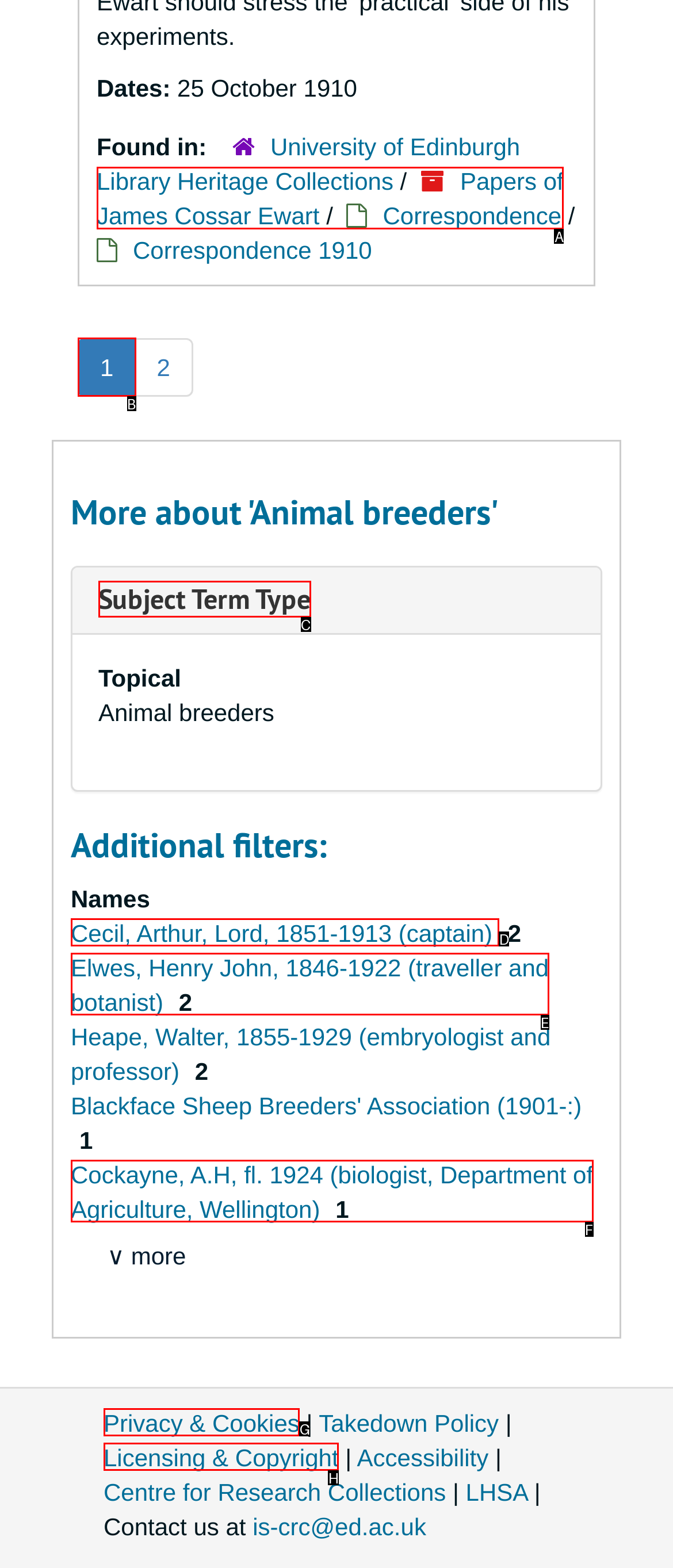Choose the option that matches the following description: Papers of James Cossar Ewart
Reply with the letter of the selected option directly.

A